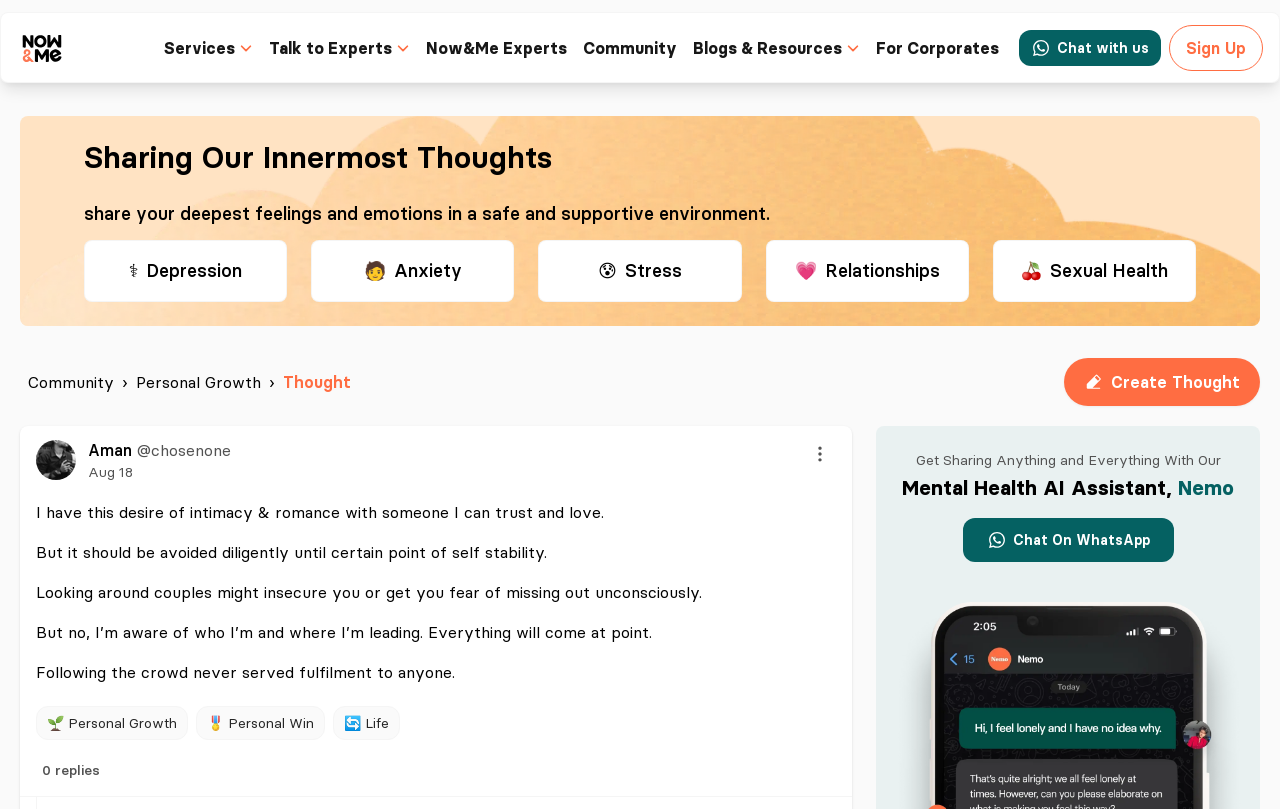Indicate the bounding box coordinates of the element that must be clicked to execute the instruction: "Chat with us". The coordinates should be given as four float numbers between 0 and 1, i.e., [left, top, right, bottom].

[0.796, 0.037, 0.907, 0.081]